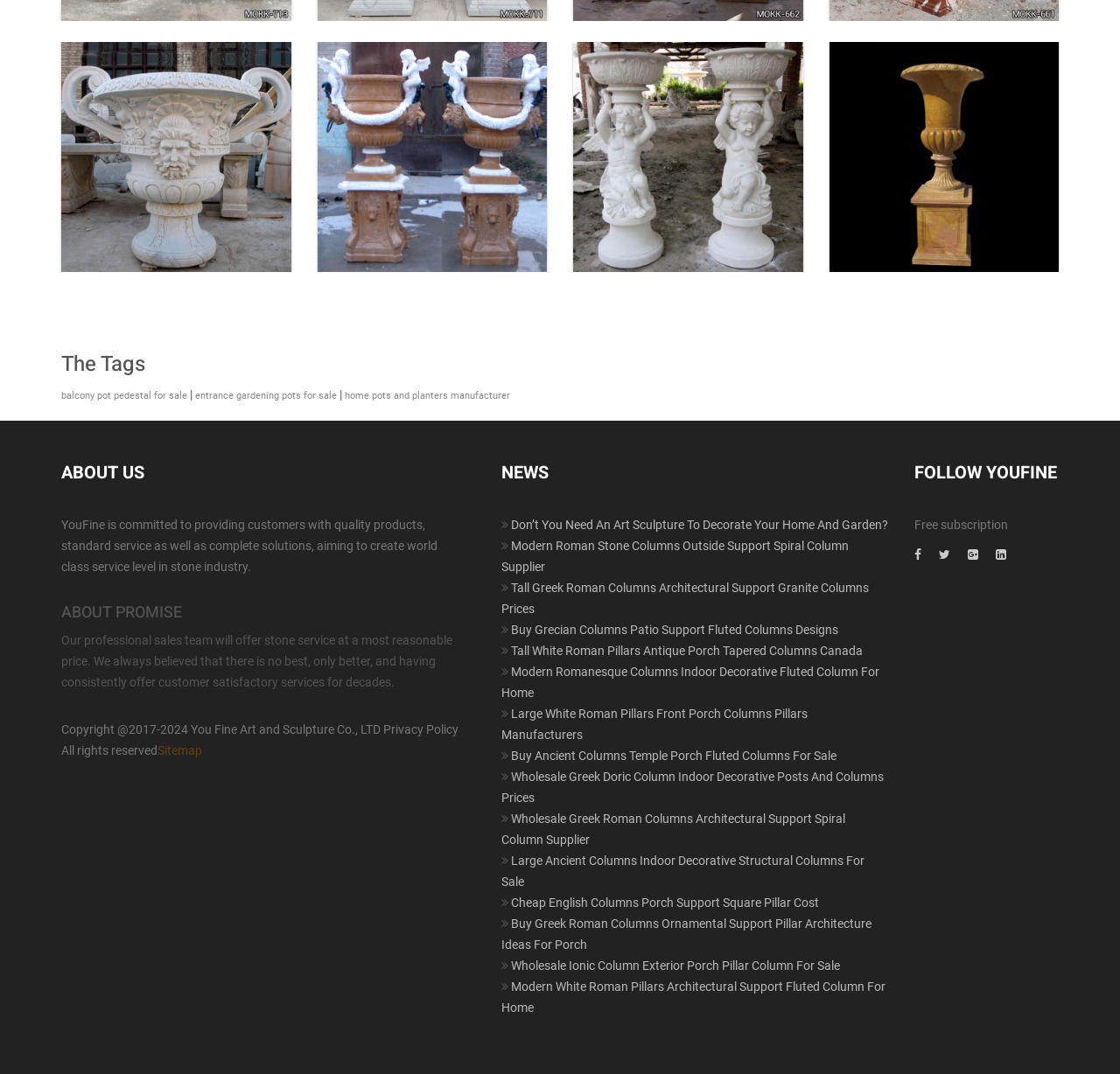What social media platforms does YouFine have a presence on?
Refer to the image and provide a concise answer in one word or phrase.

At least 4